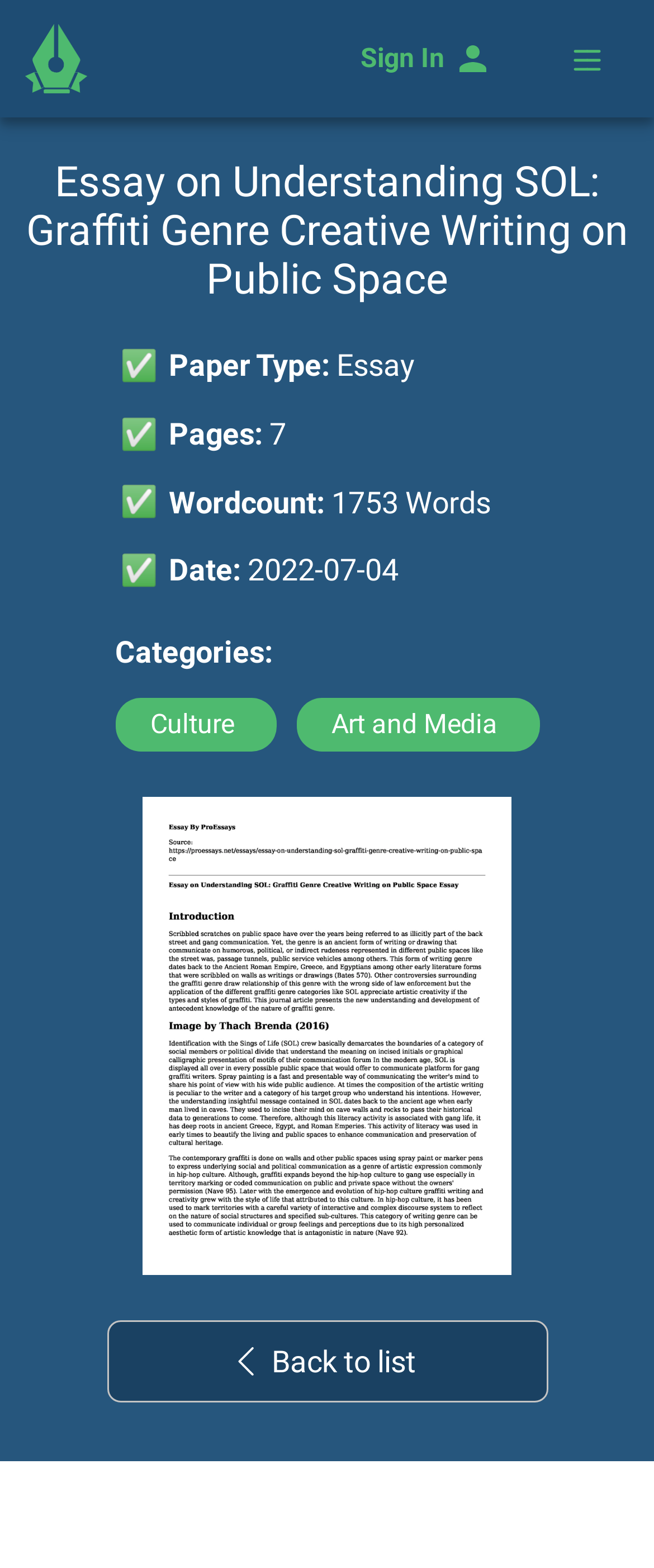Observe the image and answer the following question in detail: How many pages does the paper have?

The number of pages can be found in the table that provides details about the paper. In the 'Pages' row, it is specified as '7'.